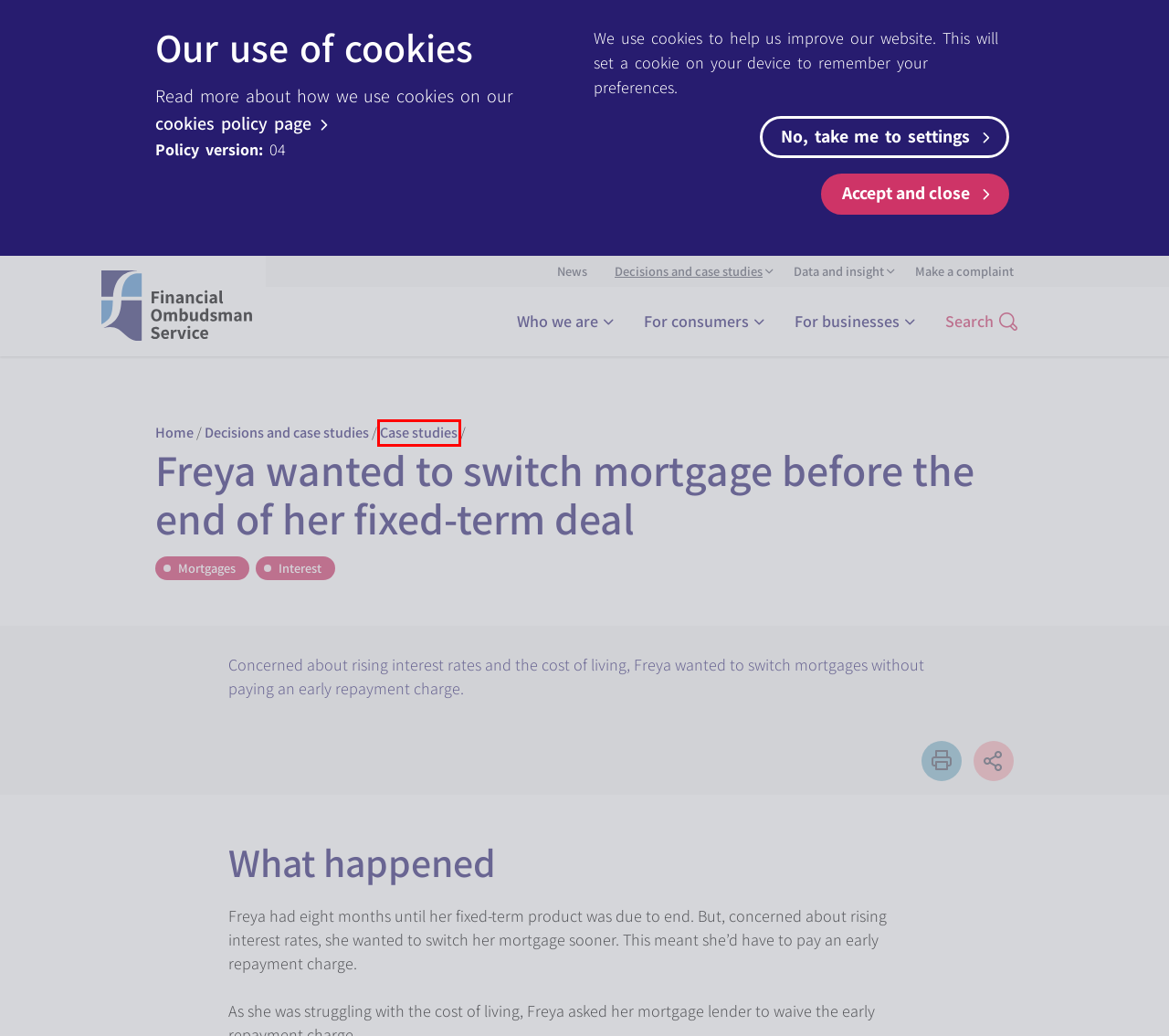Review the webpage screenshot provided, noting the red bounding box around a UI element. Choose the description that best matches the new webpage after clicking the element within the bounding box. The following are the options:
A. Race at Work Charter Signatories - Business in the Community
B. Decisions and case studies
C. Women in Finance Charter - GOV.UK
D. Financial Ombudsman for Small Businesses
E. Claims Management Ombudsman
F. Gold Standard - Plain Language Commission: Professional editing services in the UK
G. Case studies | Page 1 of 40
H. Financial Ombudsman Service: our homepage

G